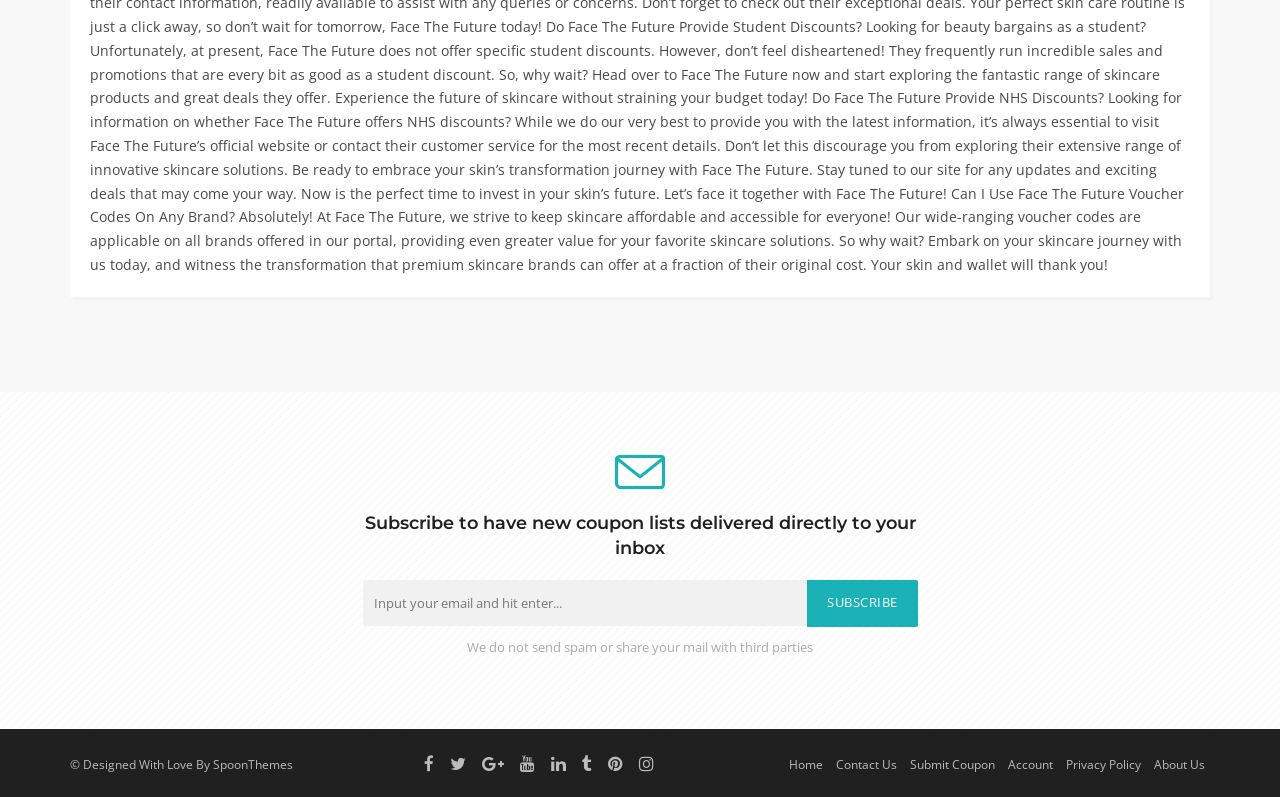Please locate the bounding box coordinates of the region I need to click to follow this instruction: "Submit a coupon".

[0.711, 0.948, 0.777, 0.968]